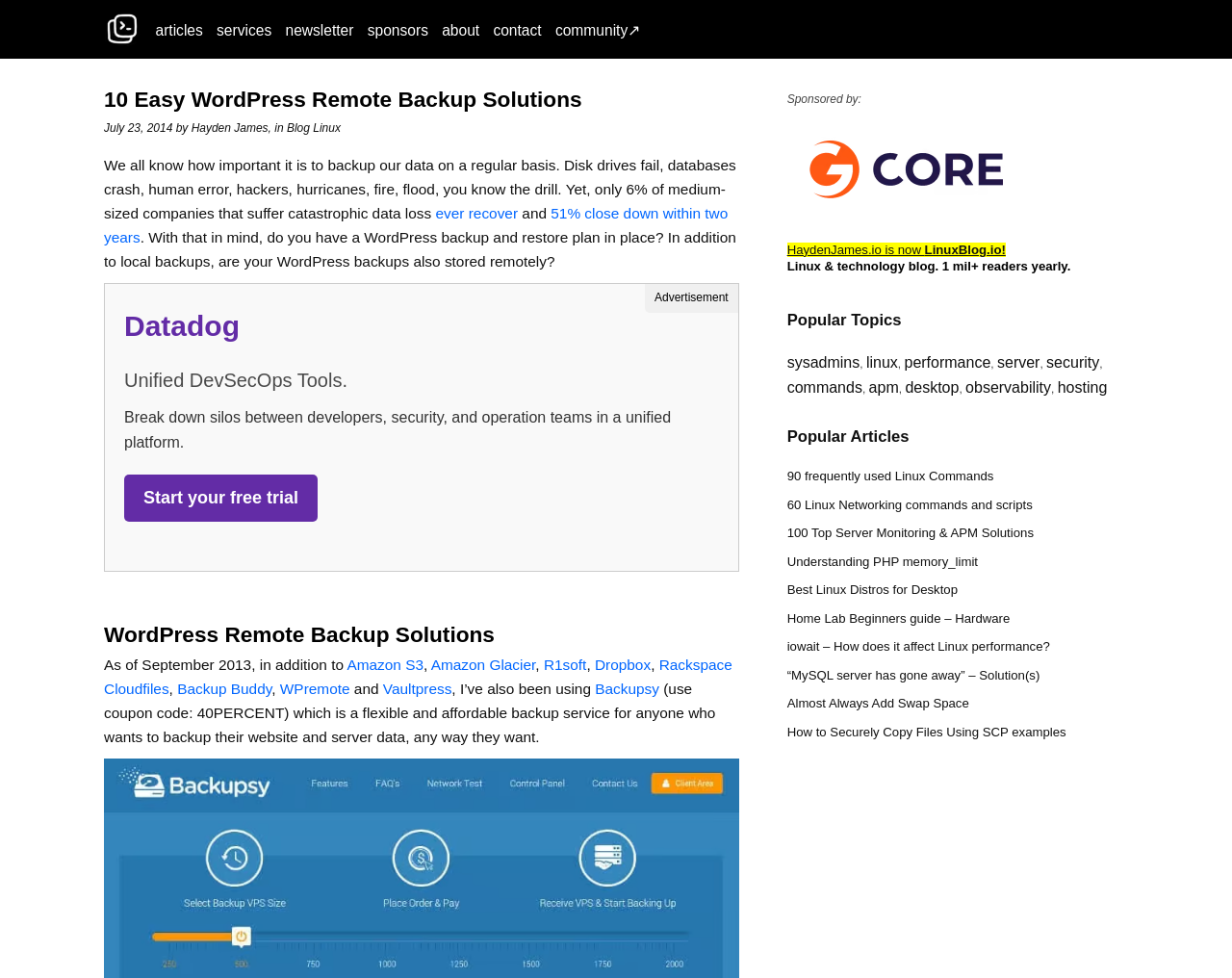Bounding box coordinates are to be given in the format (top-left x, top-left y, bottom-right x, bottom-right y). All values must be floating point numbers between 0 and 1. Provide the bounding box coordinate for the UI element described as: Hayden James

[0.155, 0.124, 0.218, 0.138]